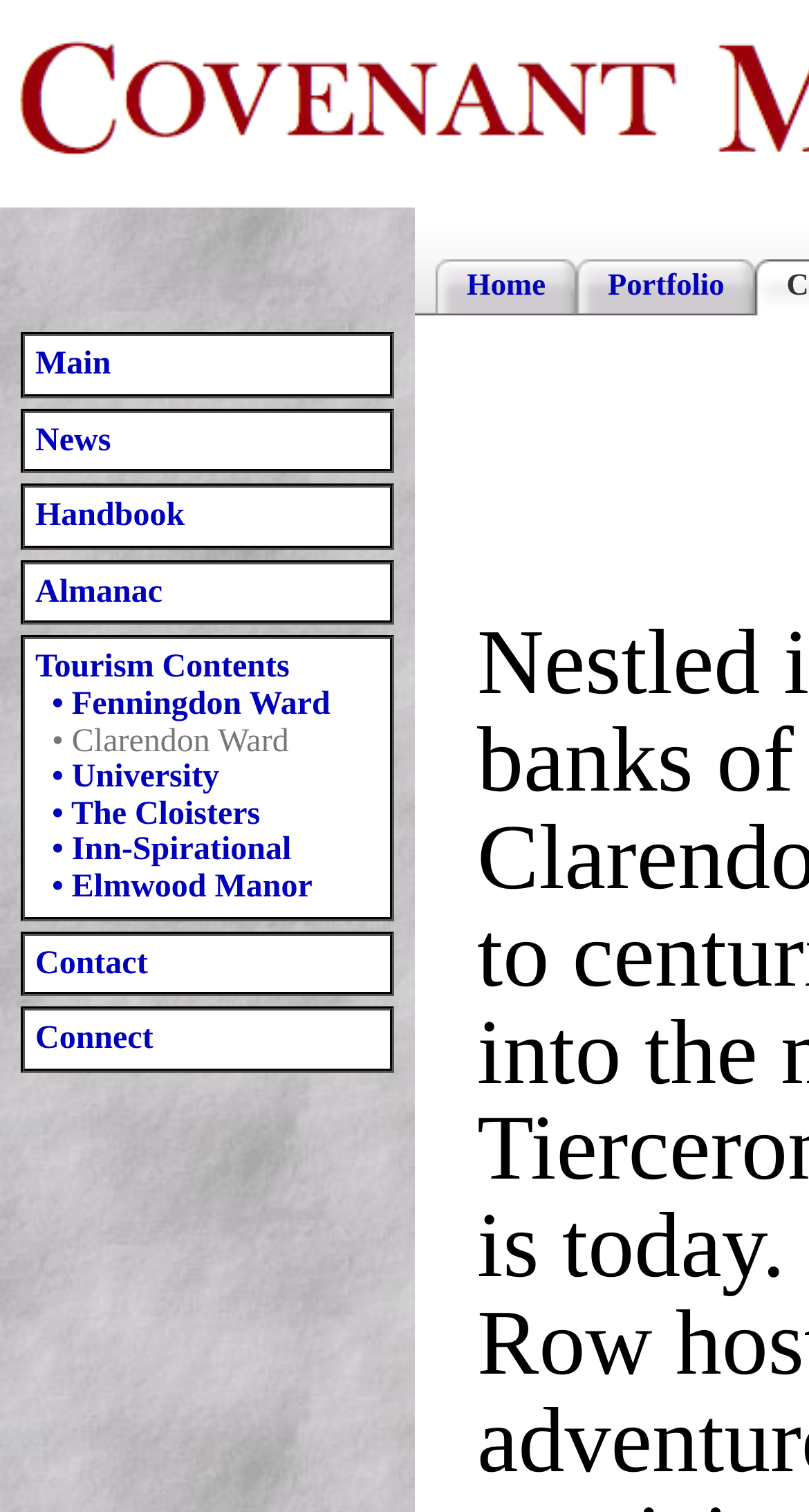Pinpoint the bounding box coordinates of the clickable area needed to execute the instruction: "explore handbook". The coordinates should be specified as four float numbers between 0 and 1, i.e., [left, top, right, bottom].

[0.044, 0.33, 0.228, 0.353]